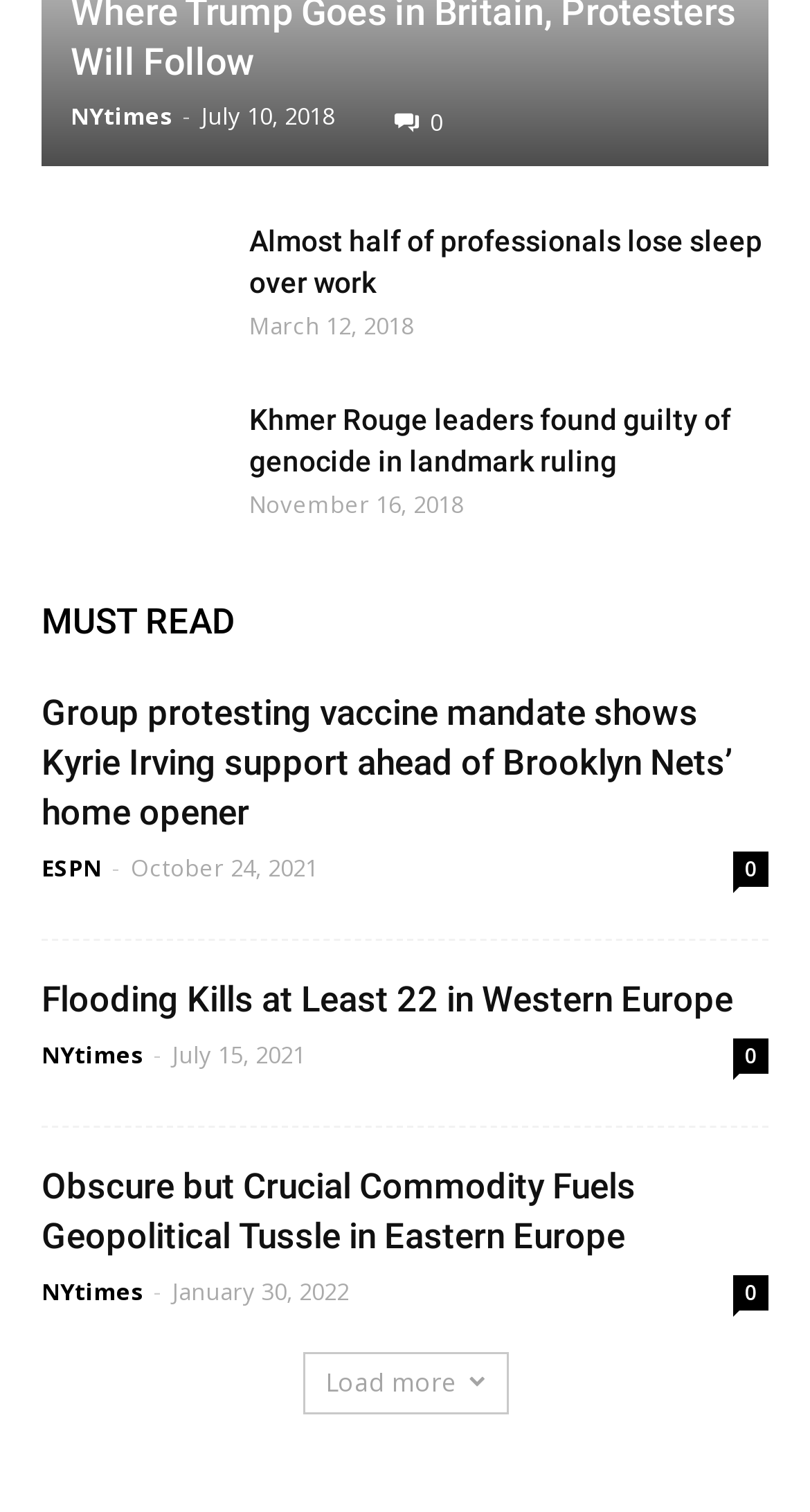What is the name of the news organization?
Based on the image content, provide your answer in one word or a short phrase.

NYtimes